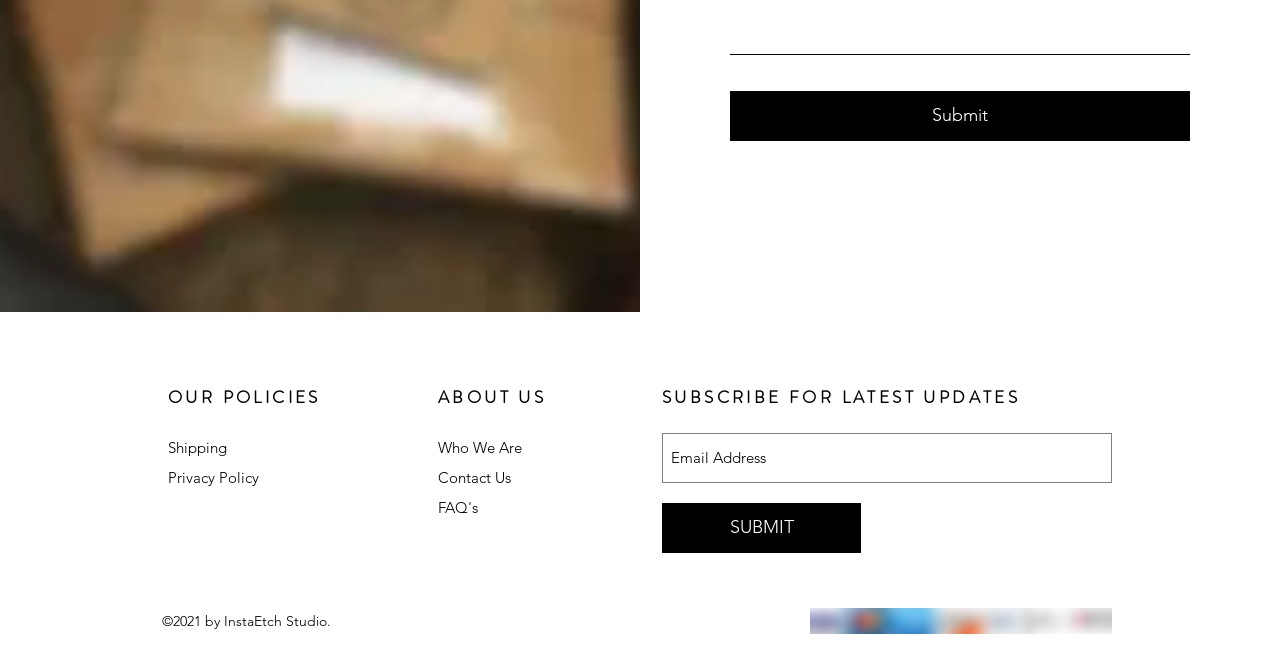Using the provided element description: "SUBMIT", determine the bounding box coordinates of the corresponding UI element in the screenshot.

[0.517, 0.776, 0.673, 0.853]